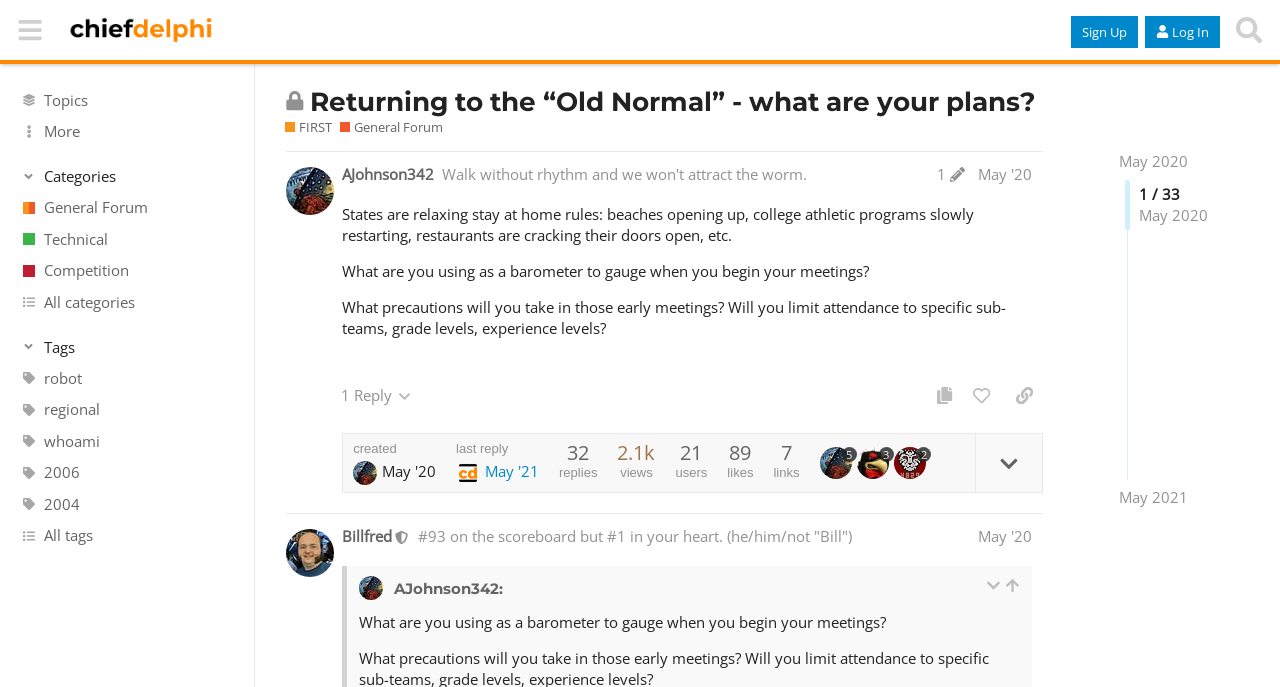Can you determine the bounding box coordinates of the area that needs to be clicked to fulfill the following instruction: "Search in the forum"?

[0.959, 0.013, 0.992, 0.075]